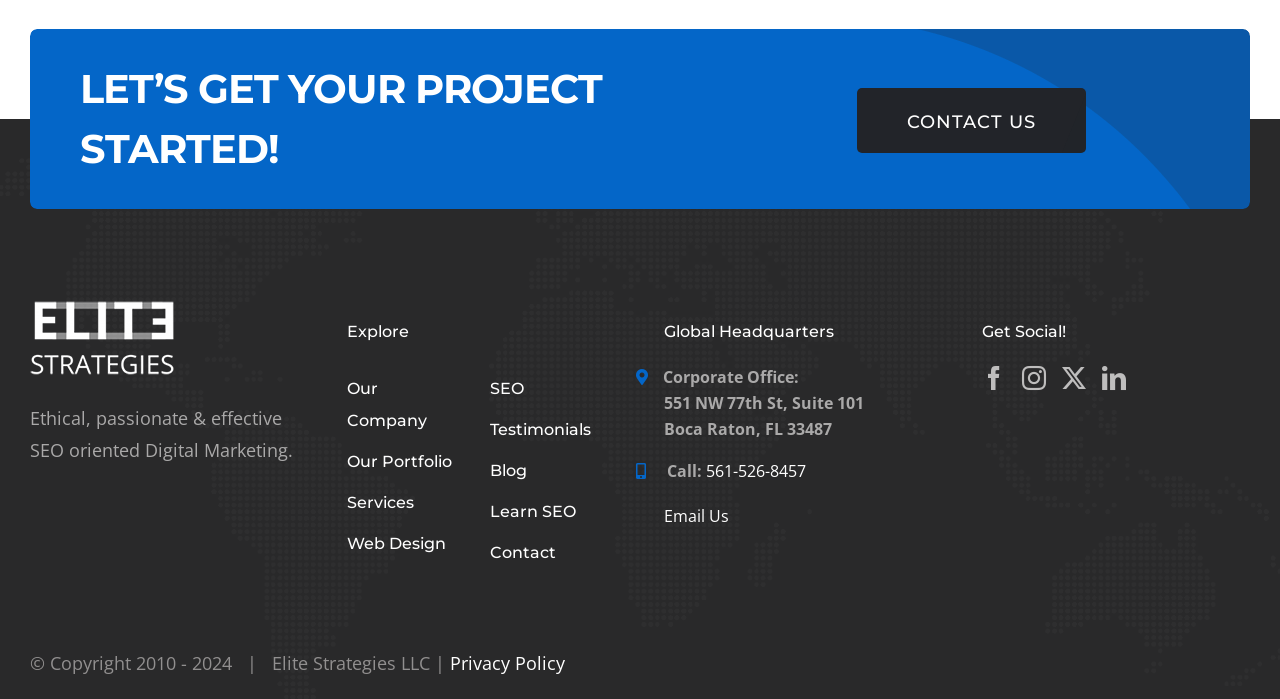Identify the bounding box of the UI component described as: "Services".

[0.271, 0.686, 0.369, 0.744]